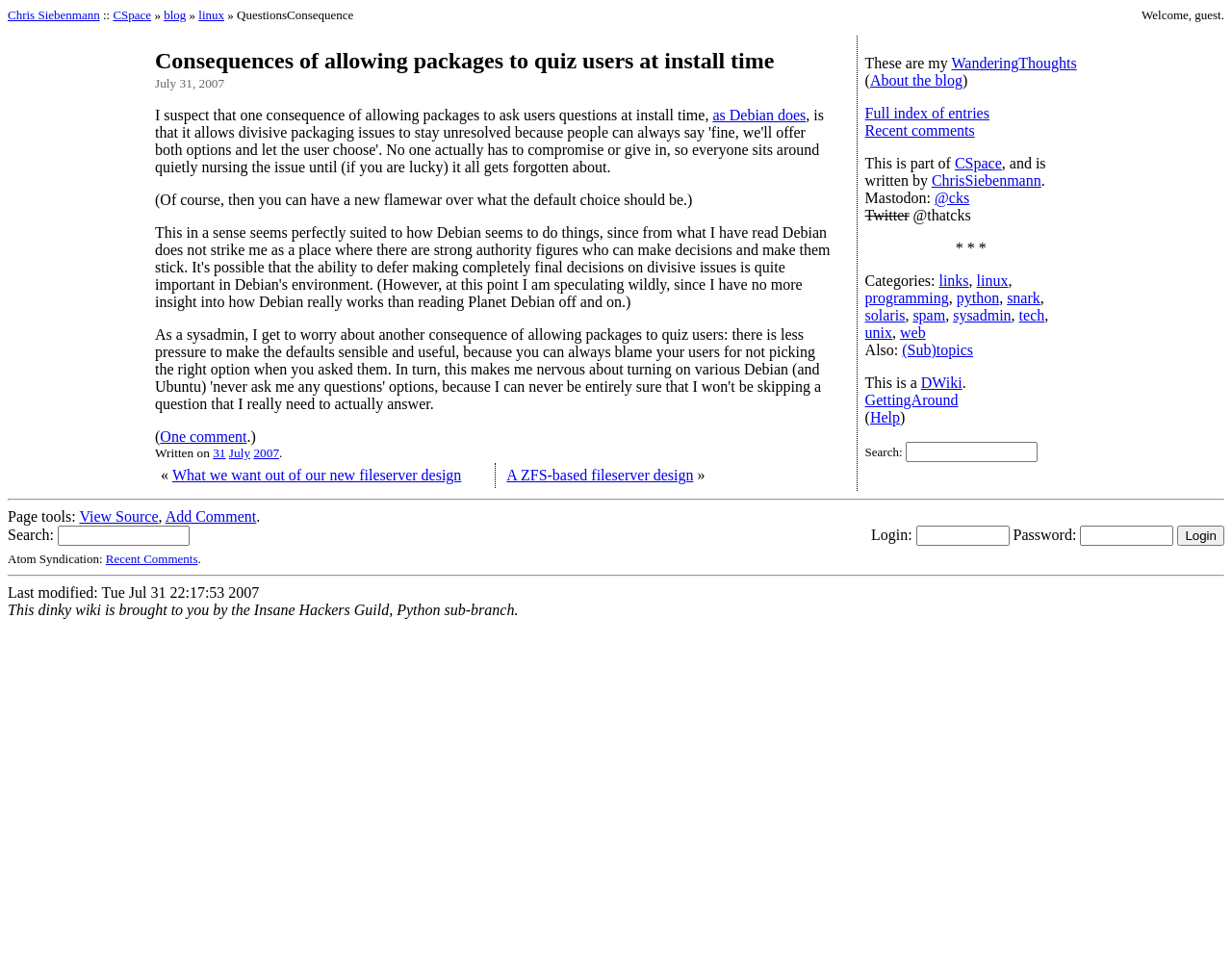With reference to the image, please provide a detailed answer to the following question: Who is the author of the blog?

The author of the blog can be found in the link element with the text 'Chris Siebenmann' at the top of the page, which is also mentioned in the footer section.